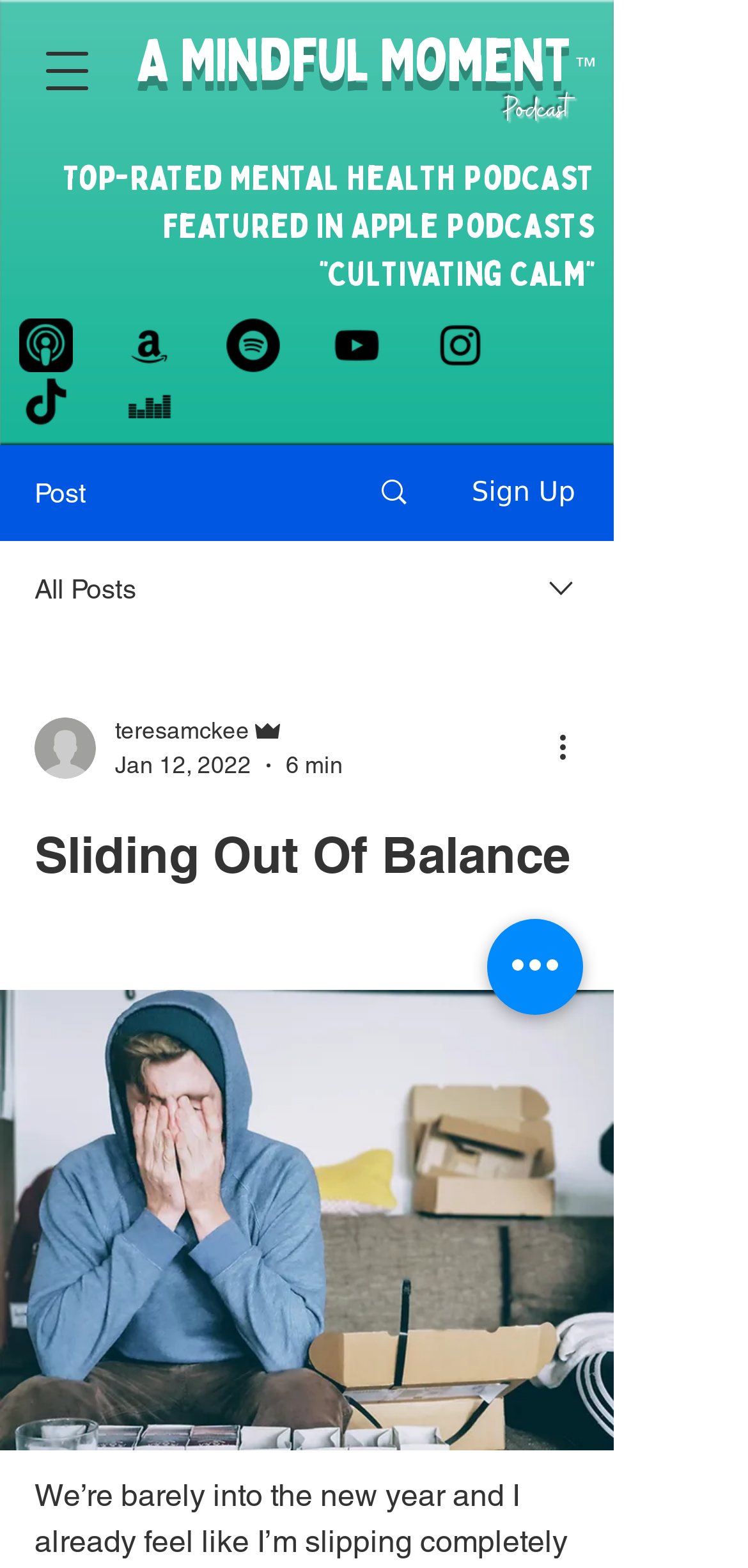What is the name of the podcast?
Using the information from the image, give a concise answer in one word or a short phrase.

A Mindful Moment